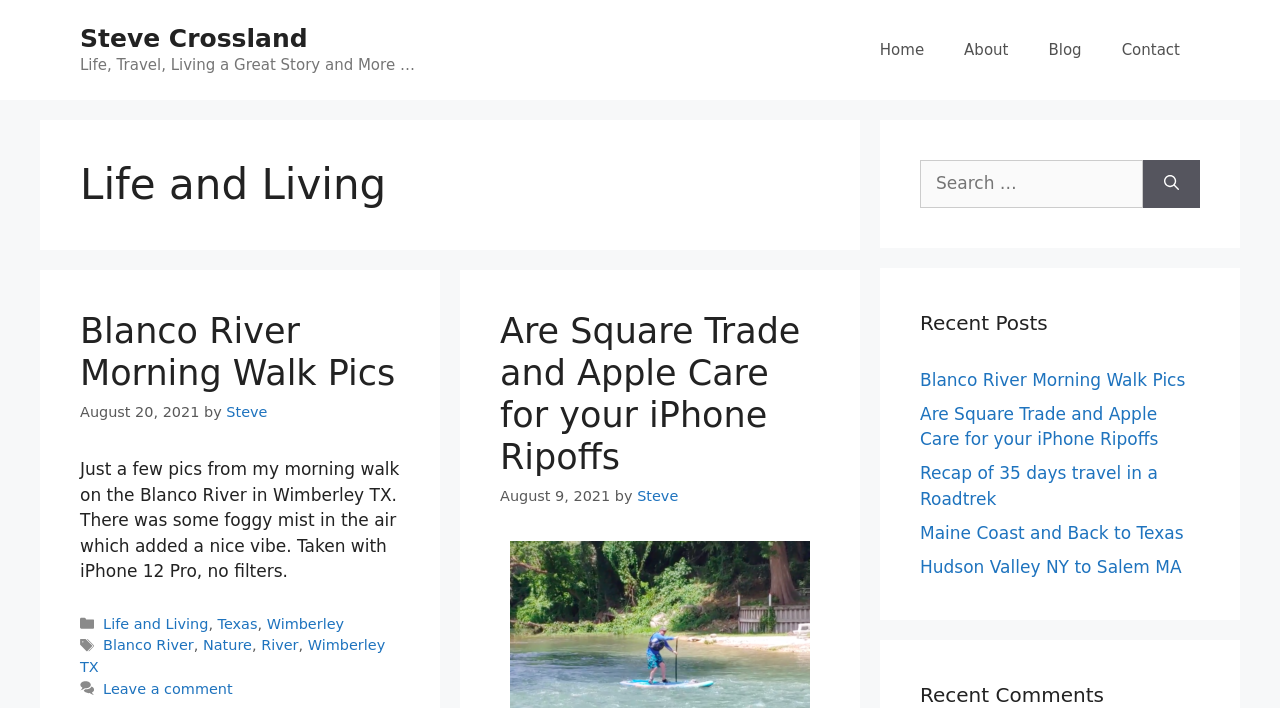What is the category of the first article? Using the information from the screenshot, answer with a single word or phrase.

Life and Living